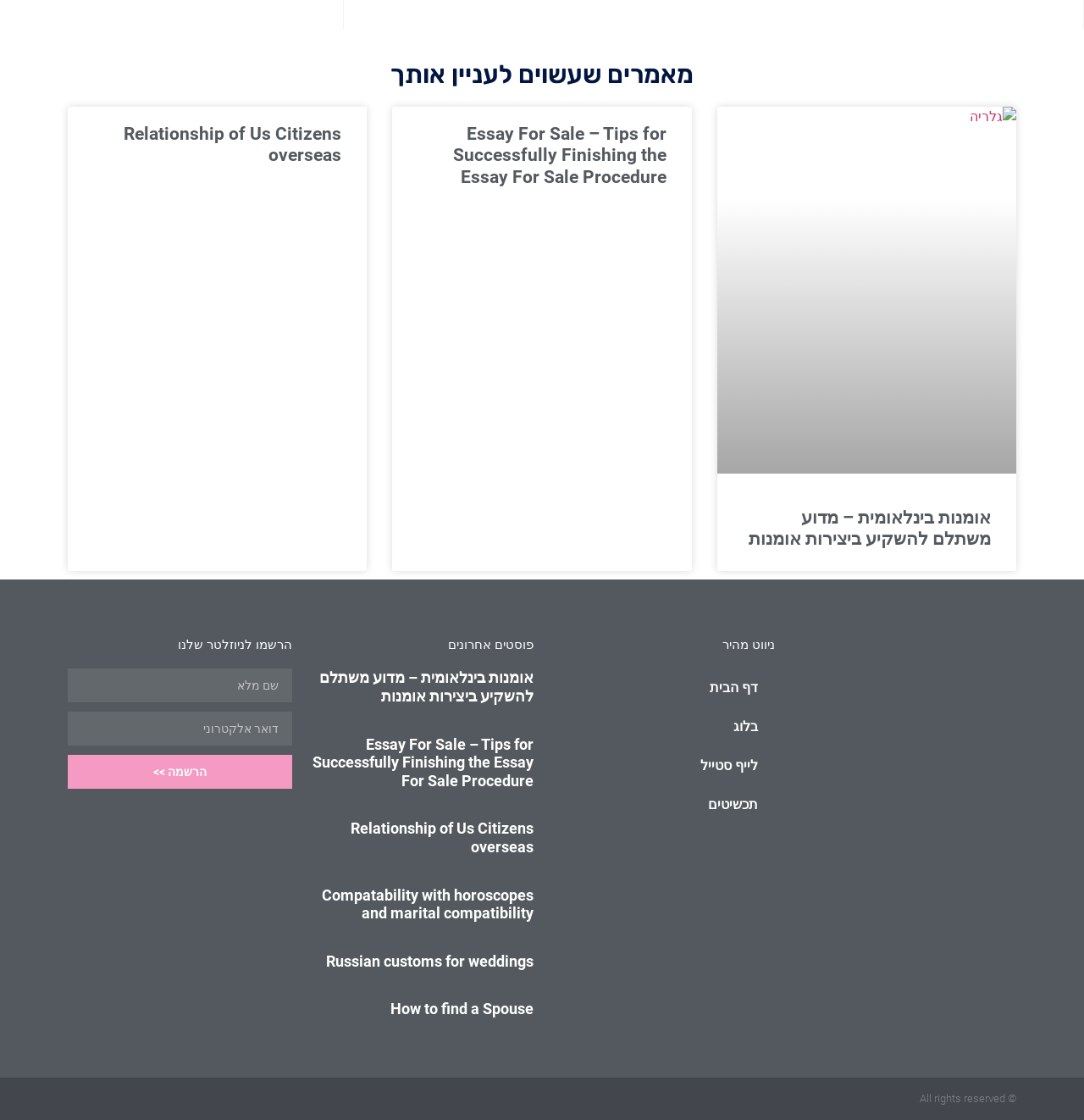Given the element description, predict the bounding box coordinates in the format (top-left x, top-left y, bottom-right x, bottom-right y). Make sure all values are between 0 and 1. Here is the element description: parent_node: Email name="form_fields[email]" placeholder="דואר אלקטרוני"

[0.062, 0.636, 0.27, 0.666]